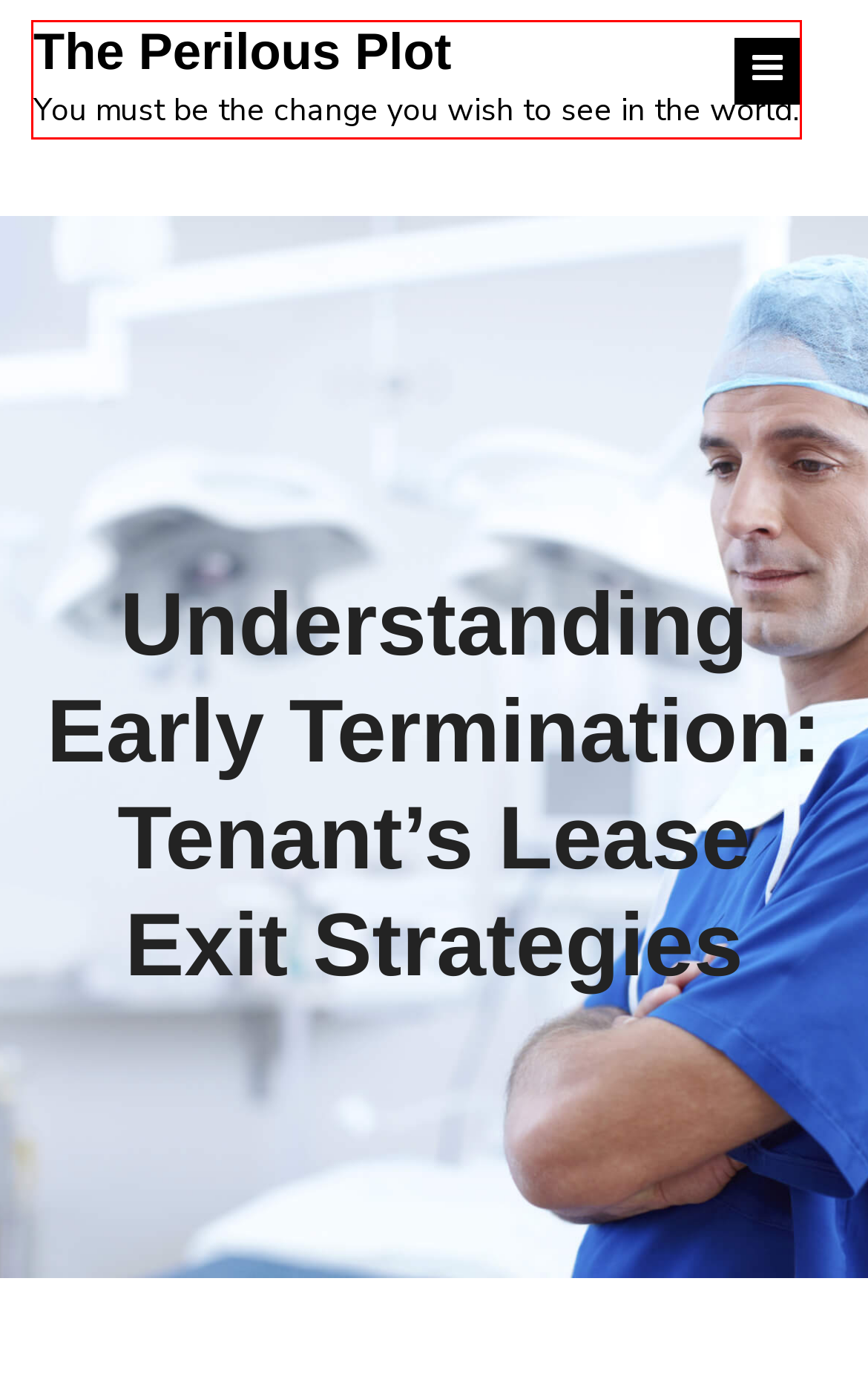After examining the screenshot of a webpage with a red bounding box, choose the most accurate webpage description that corresponds to the new page after clicking the element inside the red box. Here are the candidates:
A. Education – The Perilous Plot
B. December 2023 – The Perilous Plot
C. Uncategorized – The Perilous Plot
D. The Perilous Plot – You must be the change you wish to see in the world.
E. January 2024 – The Perilous Plot
F. Night Market Magic: Shopping Extravaganza at Caribana – The Perilous Plot
G. Service – The Perilous Plot
H. September 2023 – The Perilous Plot

D